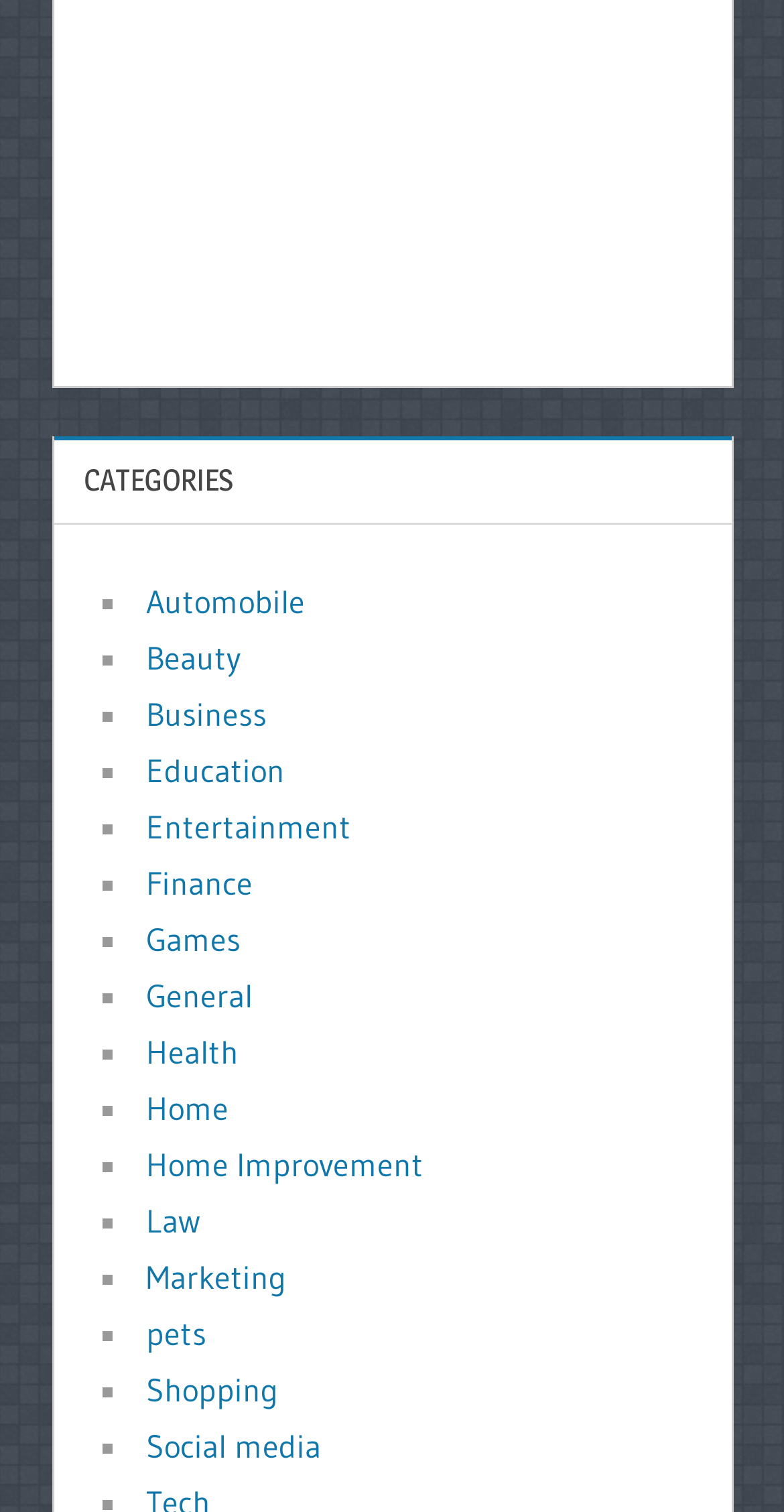Find the bounding box coordinates for the area that must be clicked to perform this action: "Select Beauty".

[0.186, 0.422, 0.306, 0.449]